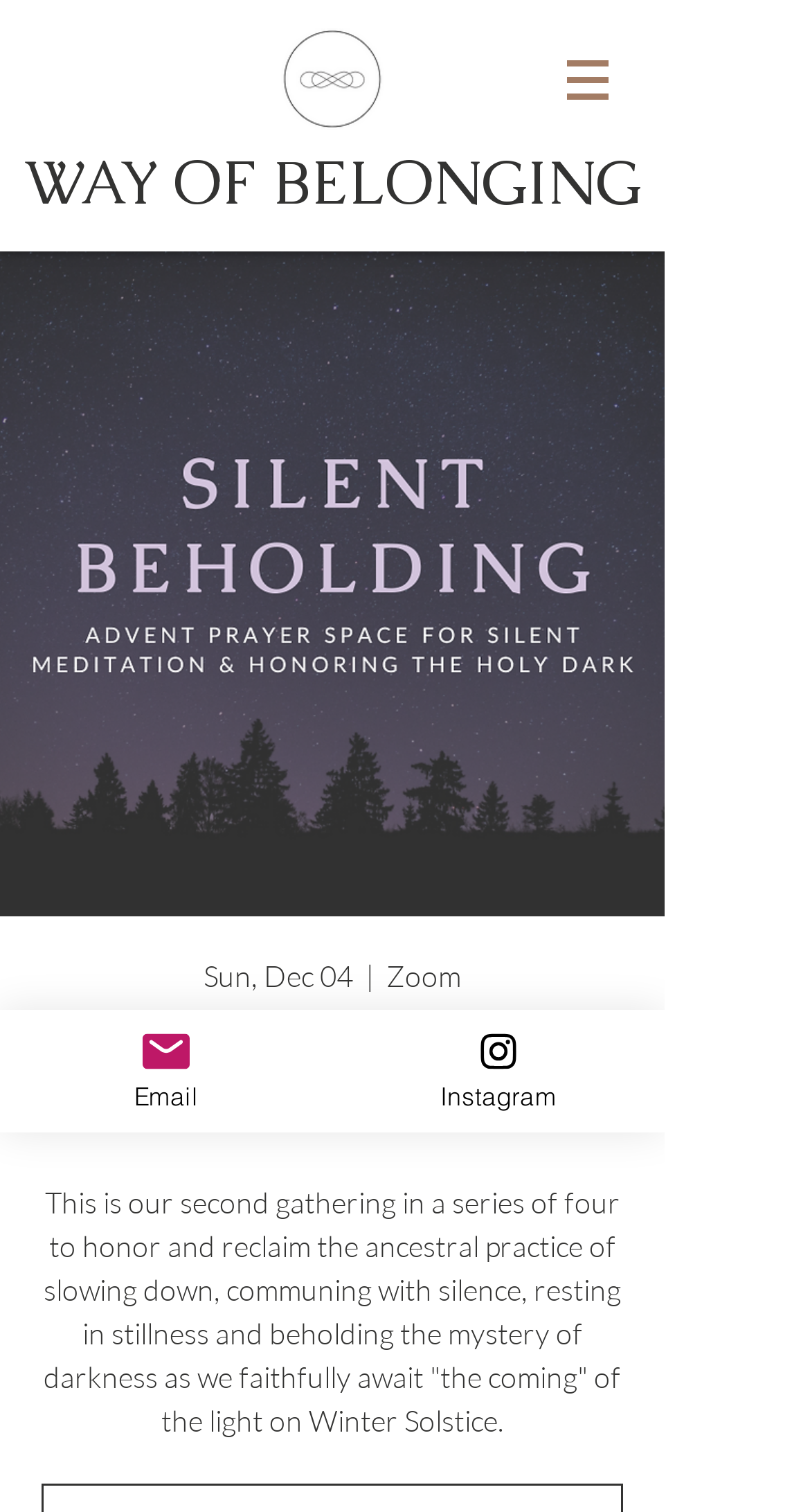Calculate the bounding box coordinates for the UI element based on the following description: "WAY OF BELONGING". Ensure the coordinates are four float numbers between 0 and 1, i.e., [left, top, right, bottom].

[0.029, 0.095, 0.791, 0.147]